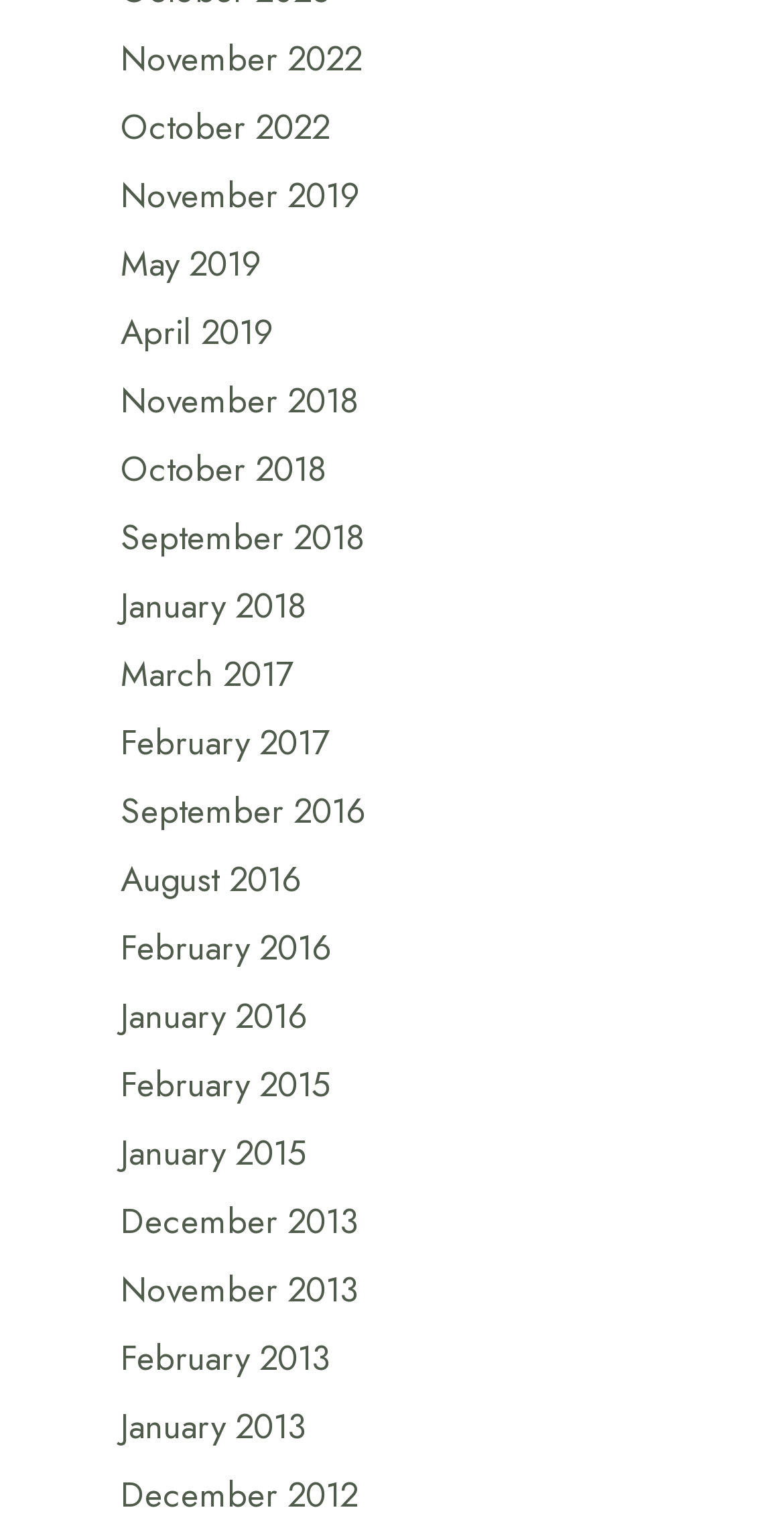Reply to the question with a single word or phrase:
What is the earliest year listed?

2012